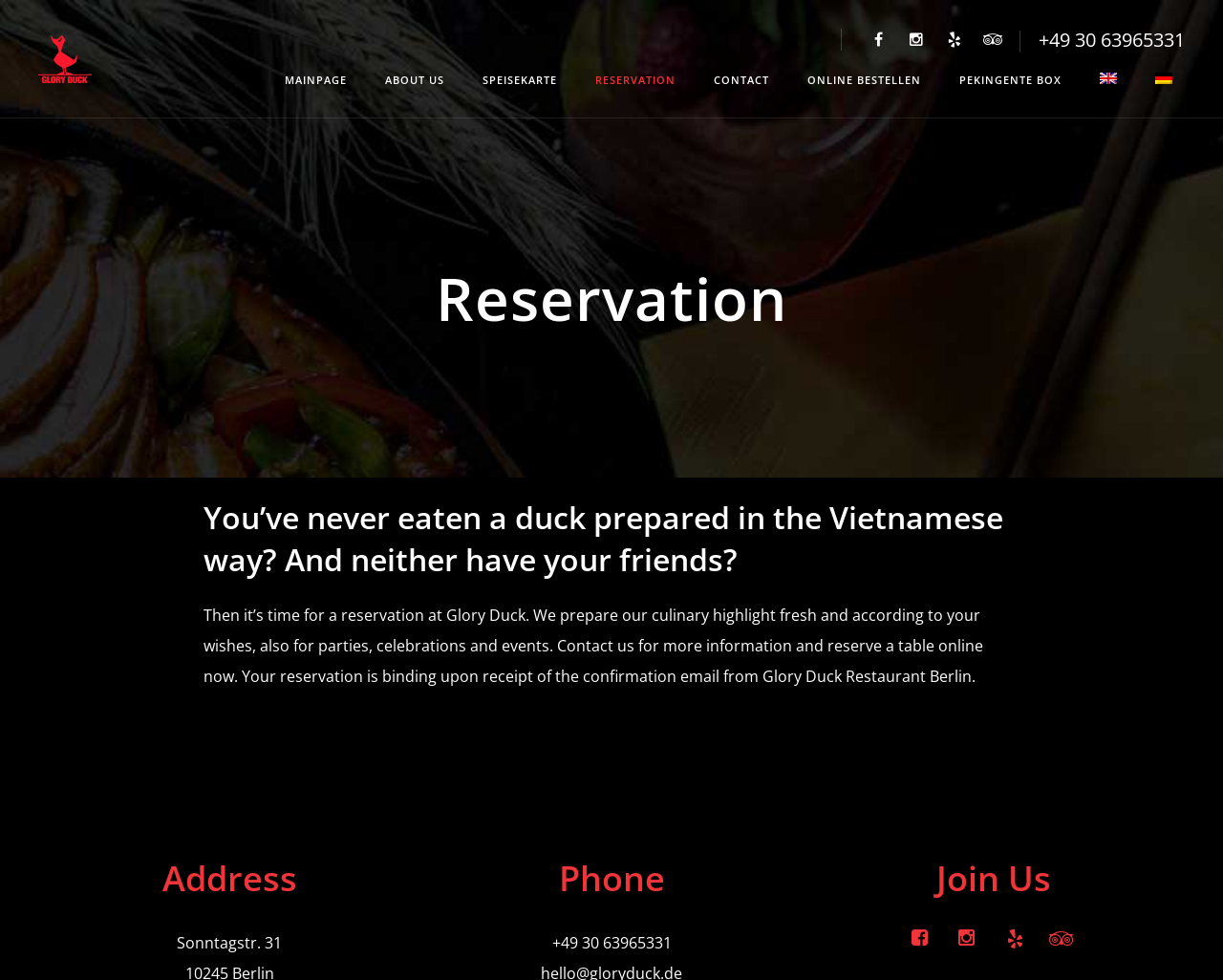Please determine the bounding box coordinates of the element to click on in order to accomplish the following task: "Switch to English". Ensure the coordinates are four float numbers ranging from 0 to 1, i.e., [left, top, right, bottom].

[0.889, 0.062, 0.923, 0.101]